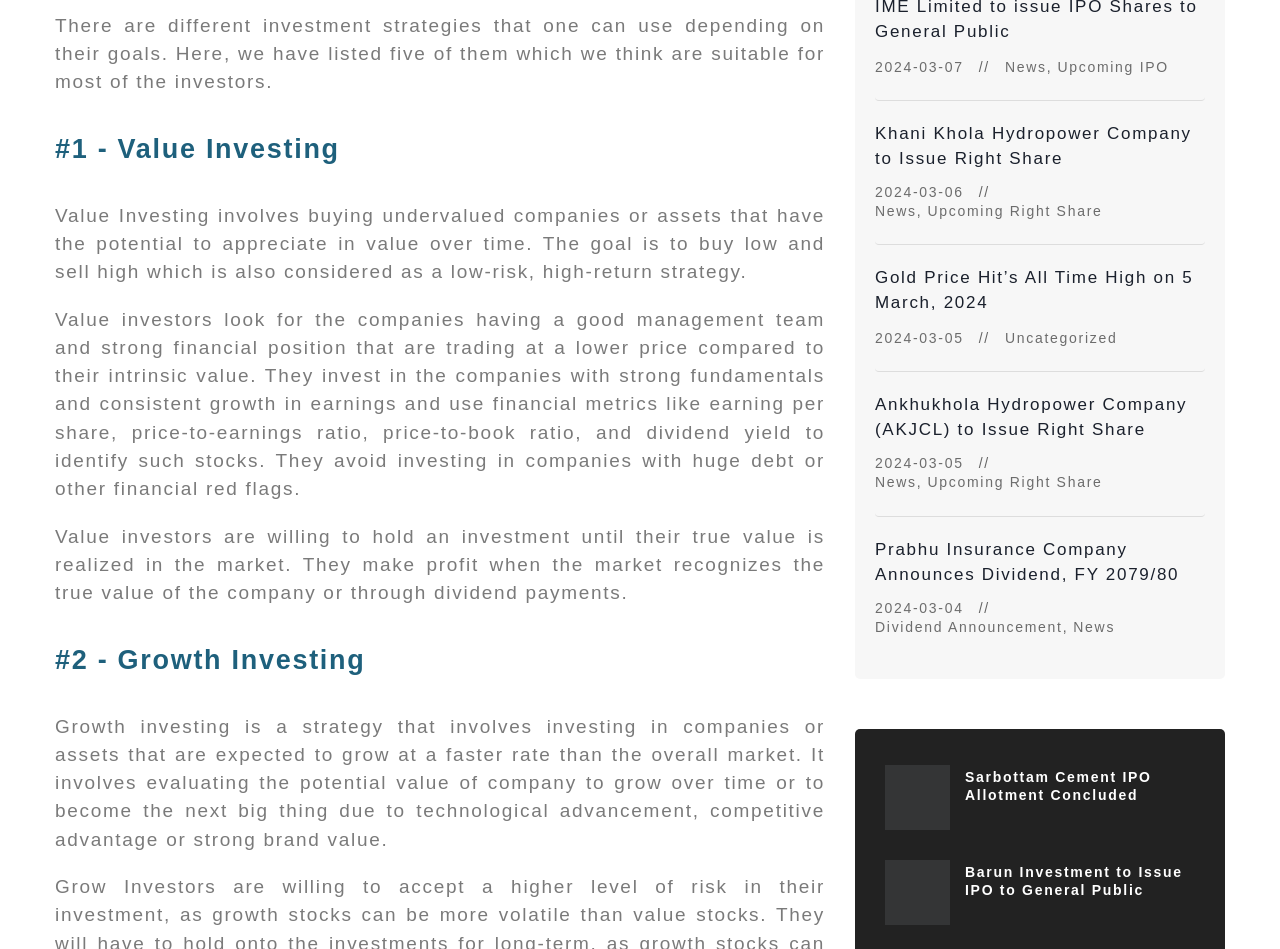Analyze the image and provide a detailed answer to the question: How many investment strategies are listed on the webpage?

There are two investment strategies listed on the webpage, which are Value Investing and Growth Investing. These are mentioned in the heading elements with the texts '#1 - Value Investing' and '#2 - Growth Investing'.